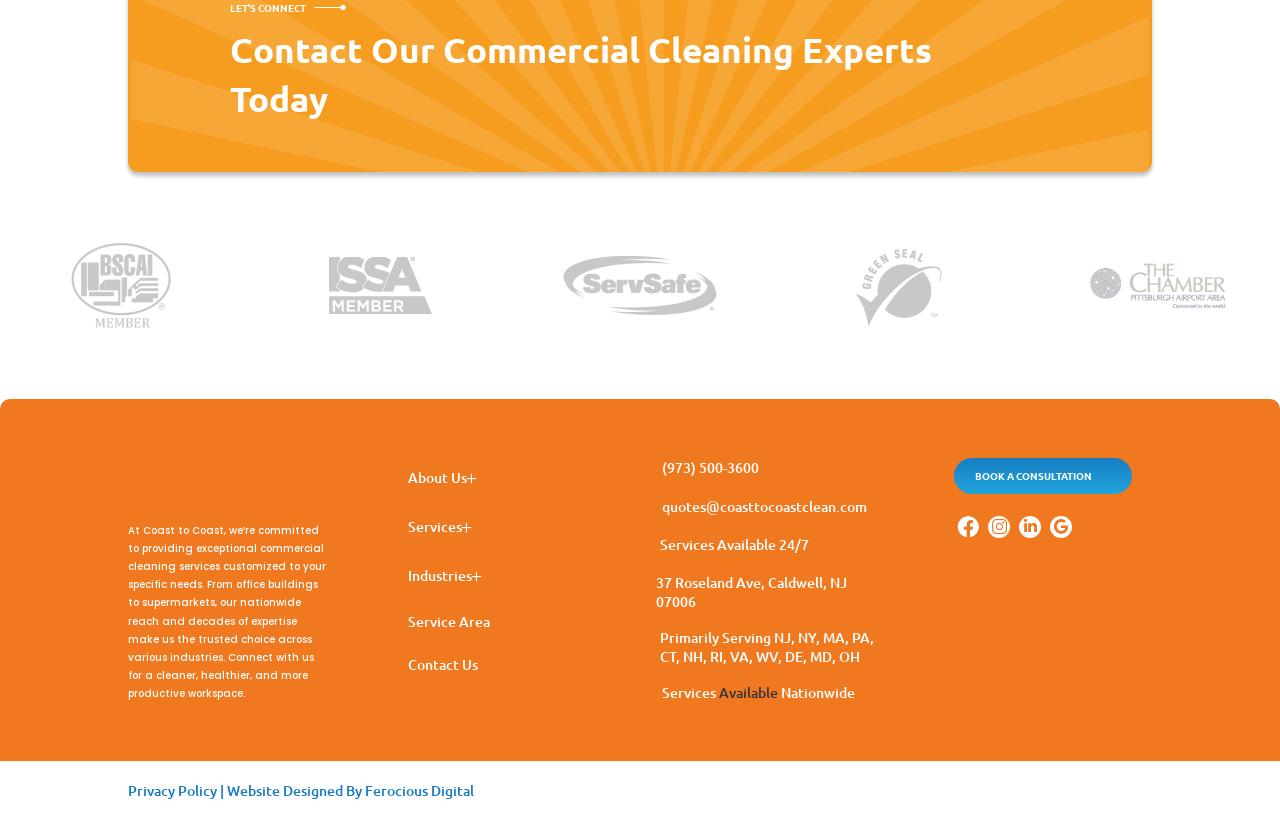Please reply with a single word or brief phrase to the question: 
What is the primary geographic area served by Coast to Coast?

NJ, NY, MA, PA, CT, NH, RI, VA, WV, DE, MD, OH